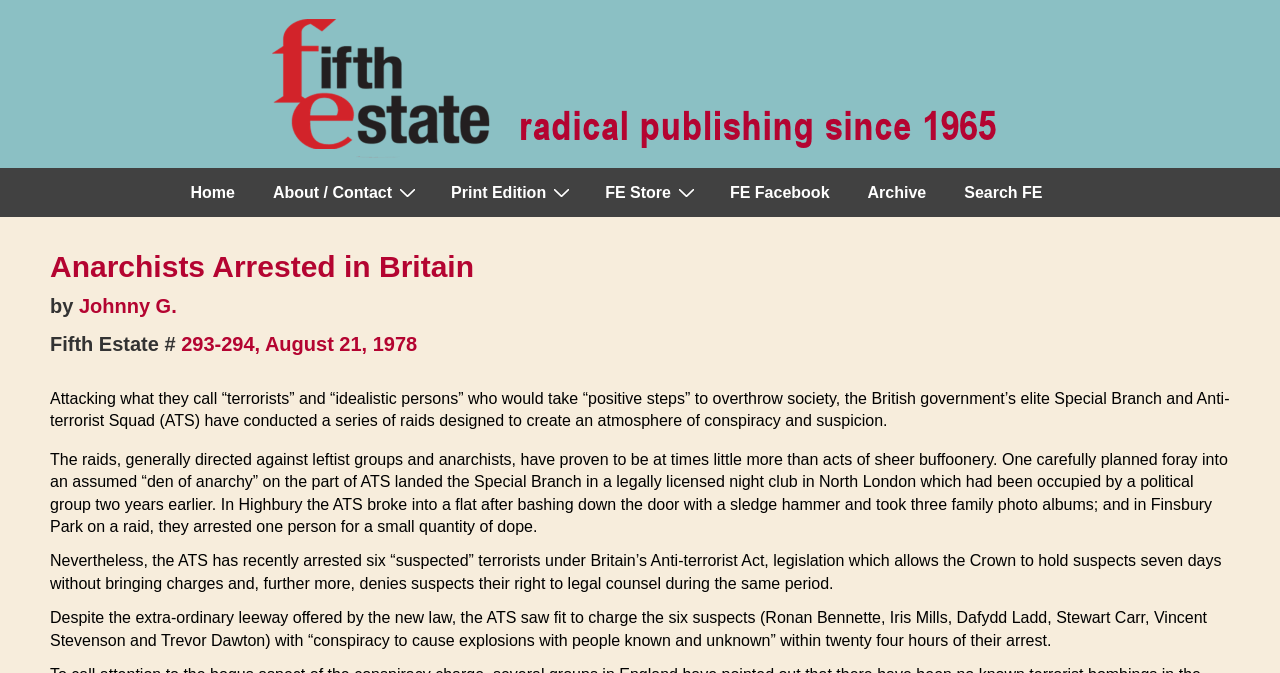Find and provide the bounding box coordinates for the UI element described with: "Archive".

[0.664, 0.251, 0.738, 0.322]